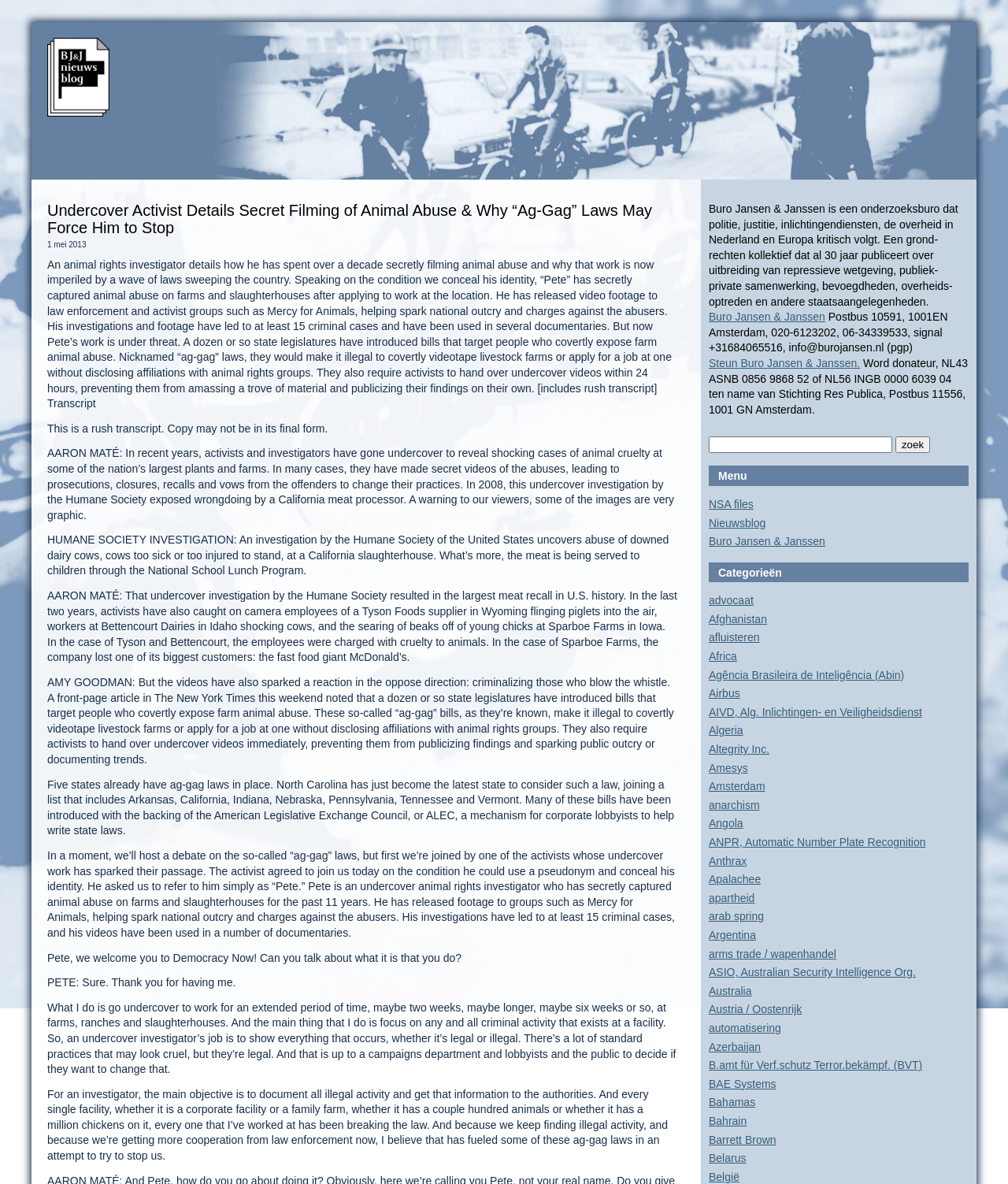Provide a short answer using a single word or phrase for the following question: 
What is the purpose of the textbox?

Search